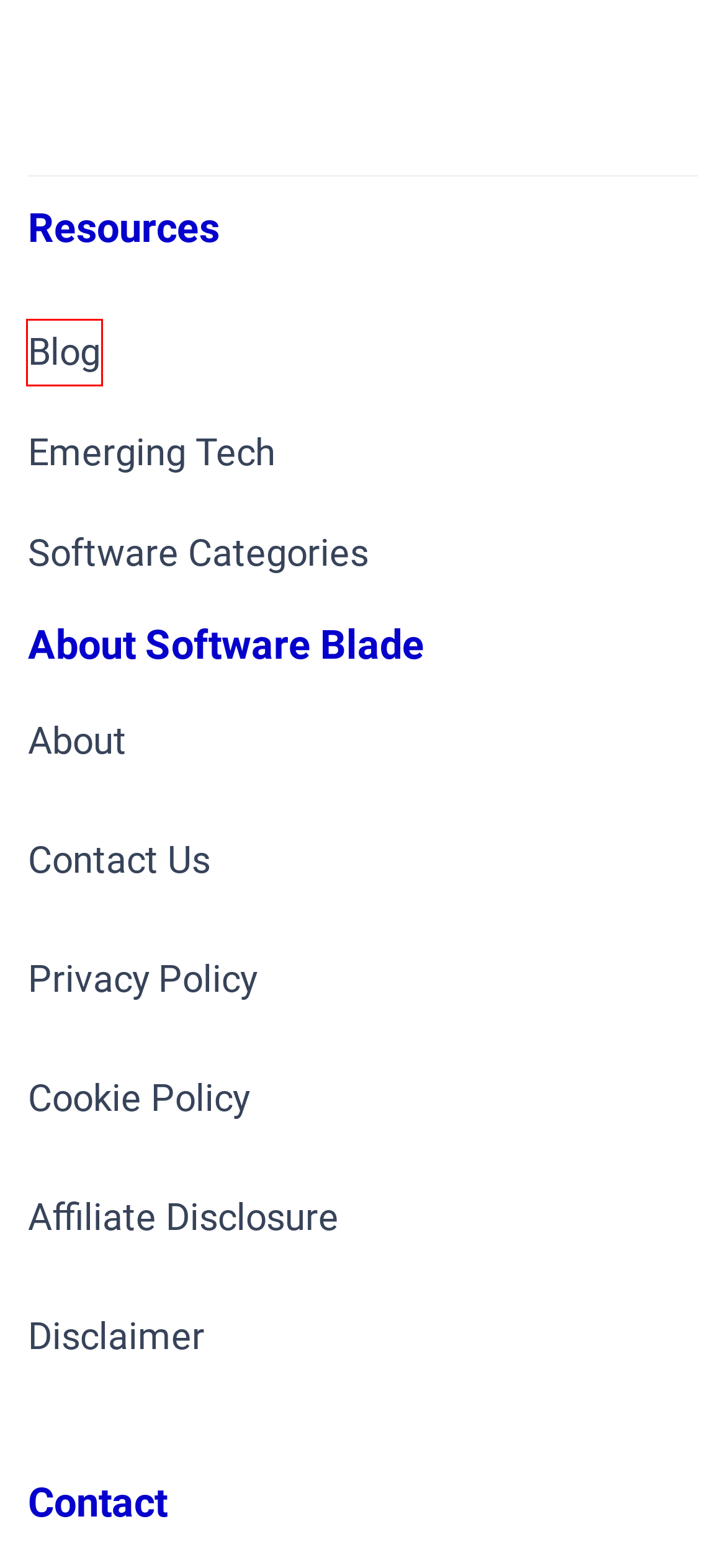You are provided with a screenshot of a webpage where a red rectangle bounding box surrounds an element. Choose the description that best matches the new webpage after clicking the element in the red bounding box. Here are the choices:
A. About - Software Blade
B. Emerging Tech Archives - Software Blade
C. Affiliate Disclosure - Software Blade
D. Software Categories - Software Blade
E. Contact Us - Software Blade
F. Privacy Policy - Software Blade
G. Disclaimer - Software Blade
H. Blog Archives - Software Blade

H